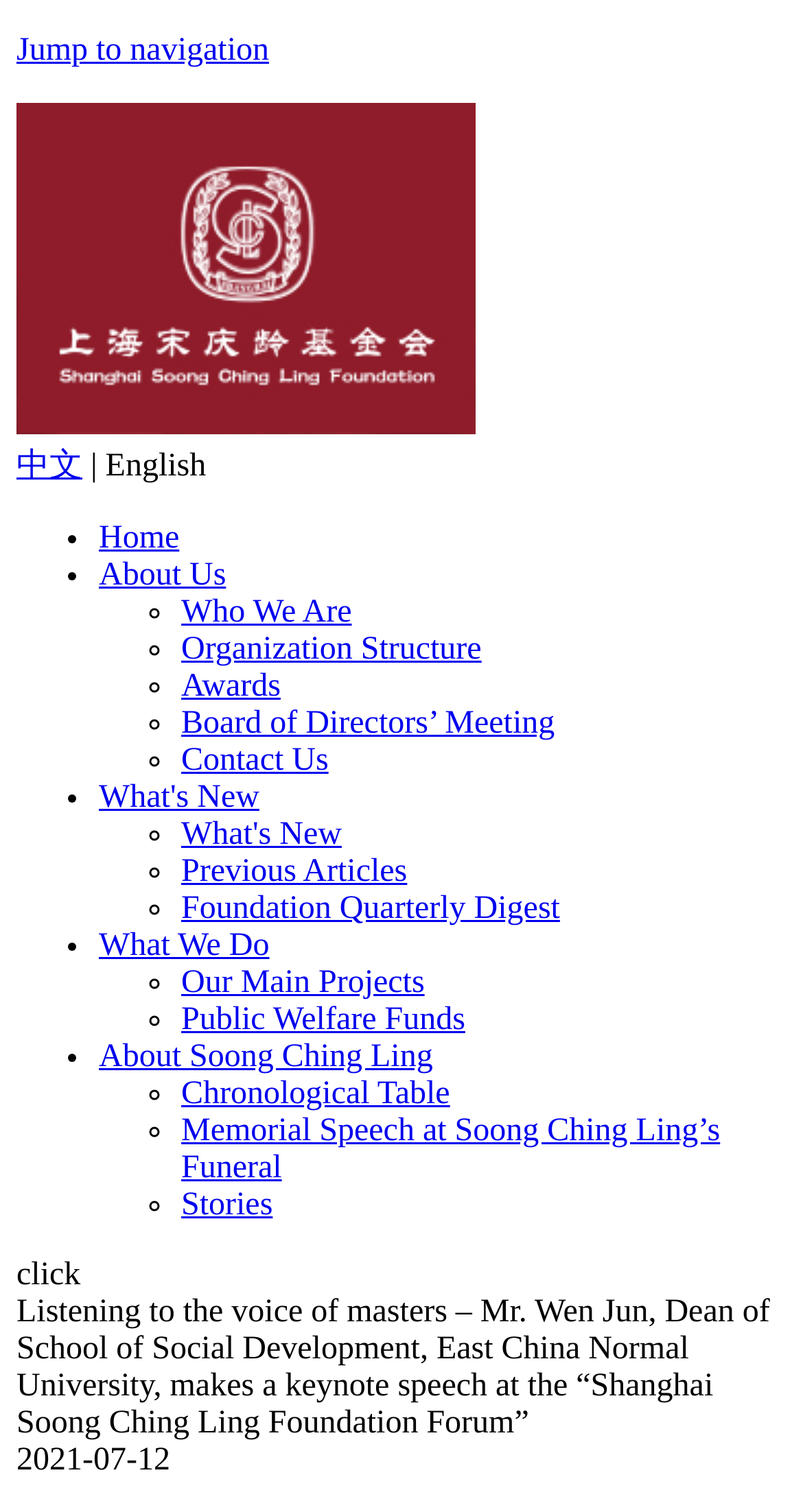Return the bounding box coordinates of the UI element that corresponds to this description: "Our Main Projects". The coordinates must be given as four float numbers in the range of 0 and 1, [left, top, right, bottom].

[0.226, 0.638, 0.529, 0.662]